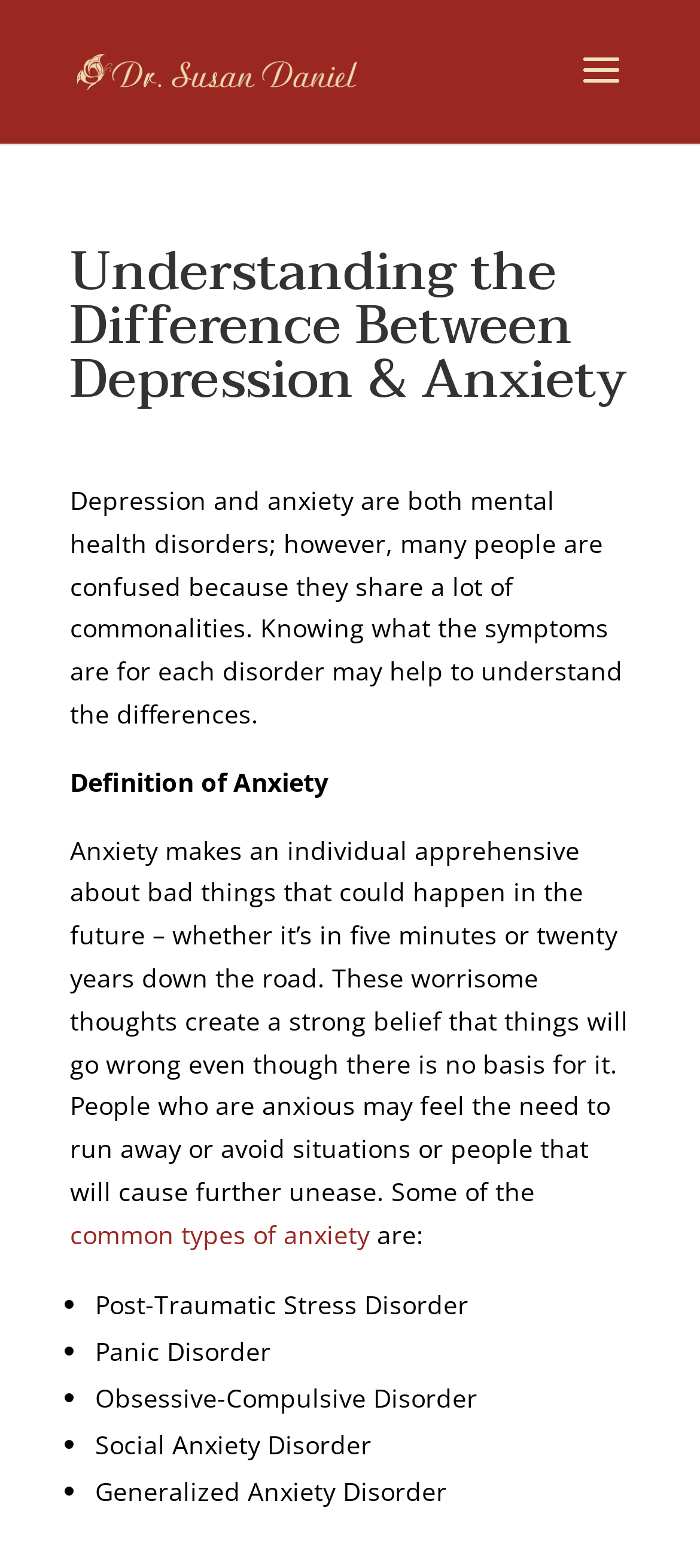What is the name of the author?
Refer to the screenshot and deliver a thorough answer to the question presented.

The name of the author can be found by looking at the link element at the top of the webpage, which contains the text 'Dr. Susan Daniel'.